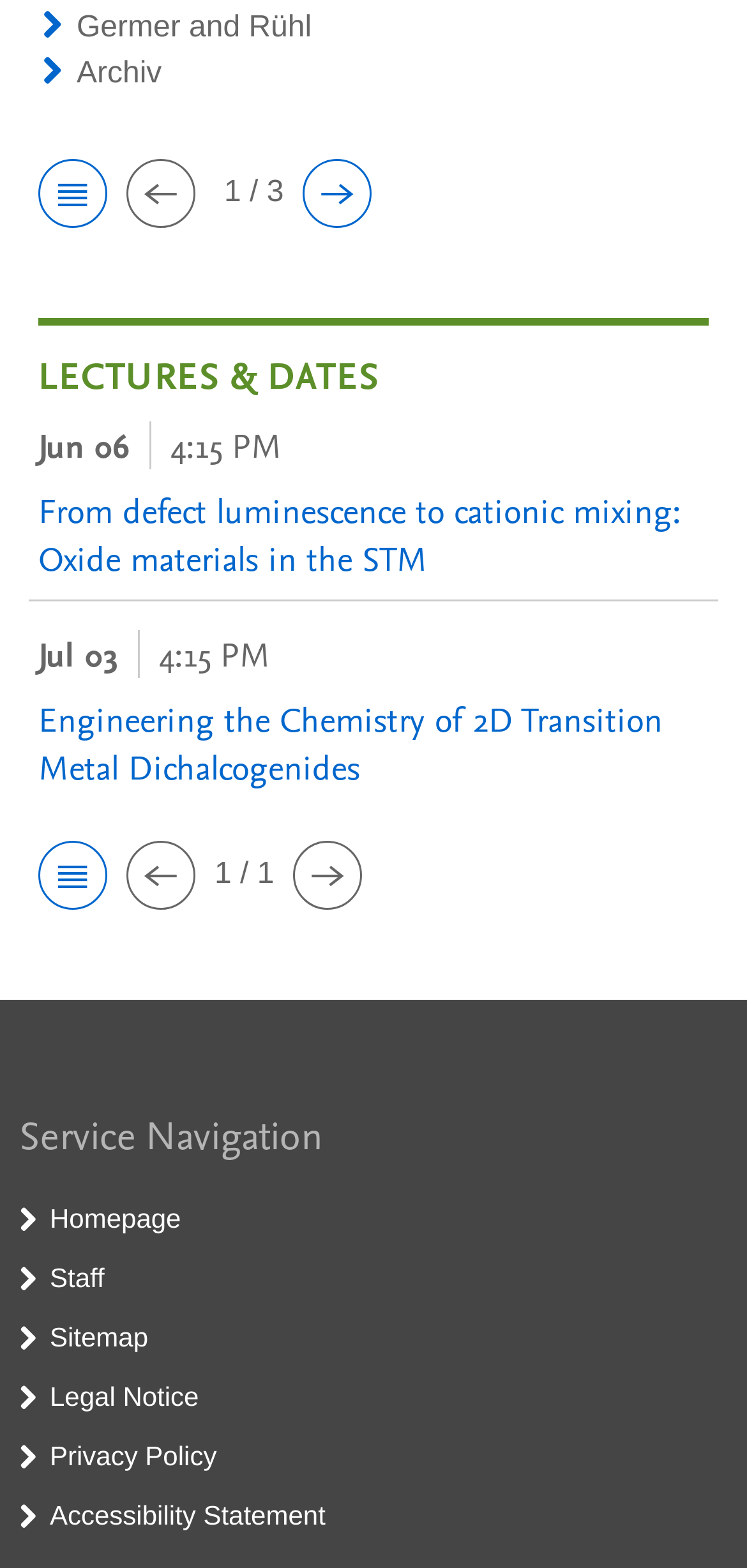Reply to the question with a single word or phrase:
How many pages of lectures are there?

3